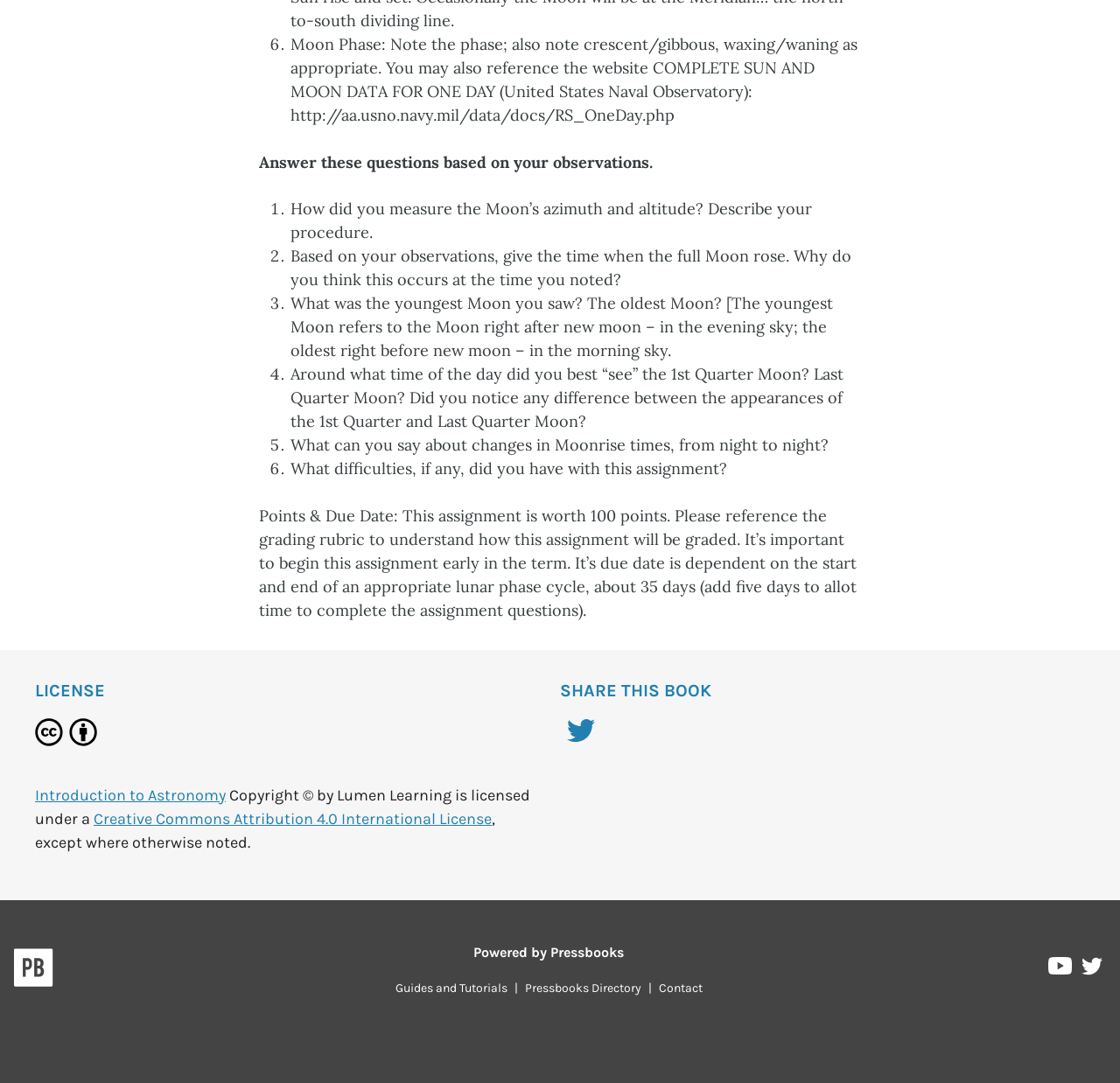Please indicate the bounding box coordinates of the element's region to be clicked to achieve the instruction: "Click the 'Pressbooks Directory' link". Provide the coordinates as four float numbers between 0 and 1, i.e., [left, top, right, bottom].

[0.462, 0.905, 0.579, 0.919]